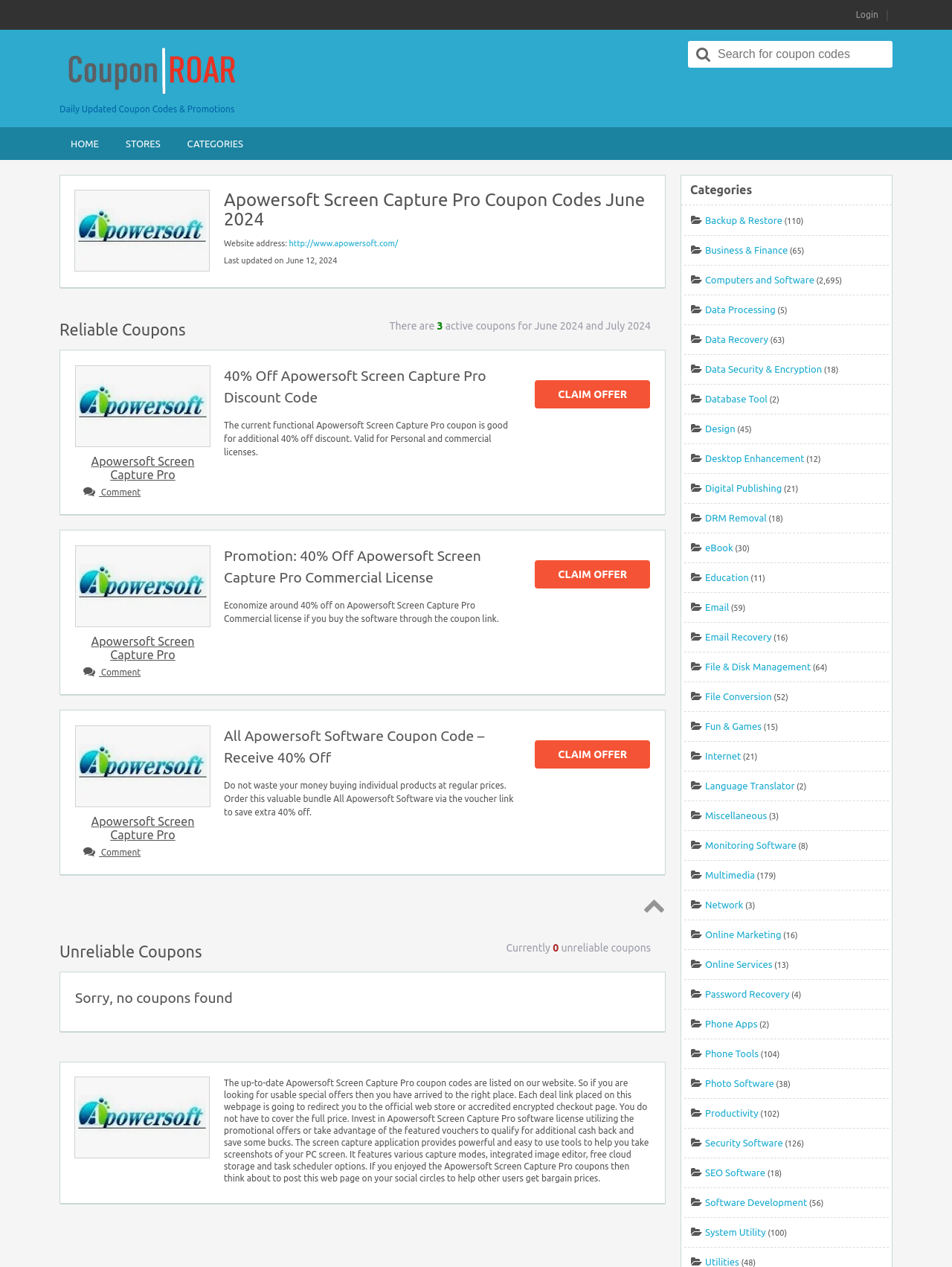Please provide the main heading of the webpage content.

Apowersoft Screen Capture Pro Coupon Codes June 2024